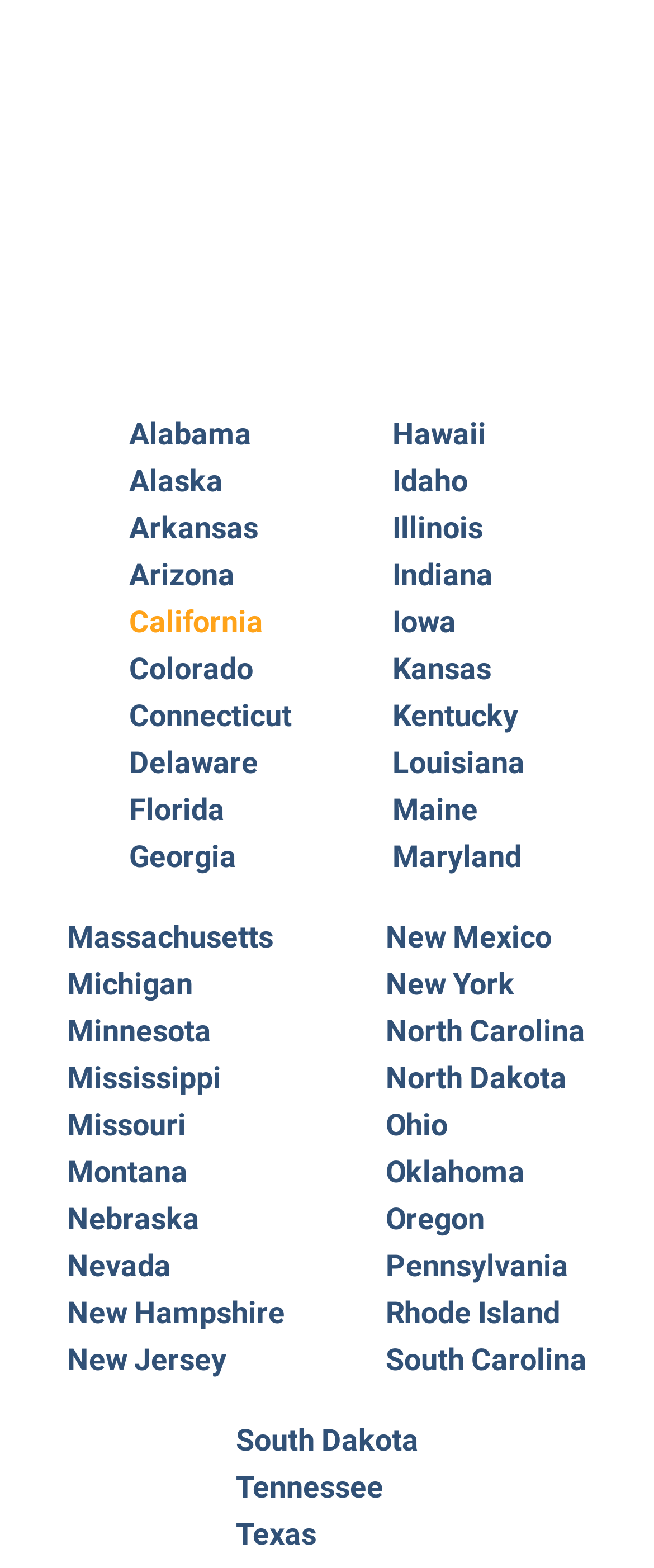Predict the bounding box for the UI component with the following description: "South Carolina".

[0.538, 0.852, 0.949, 0.882]